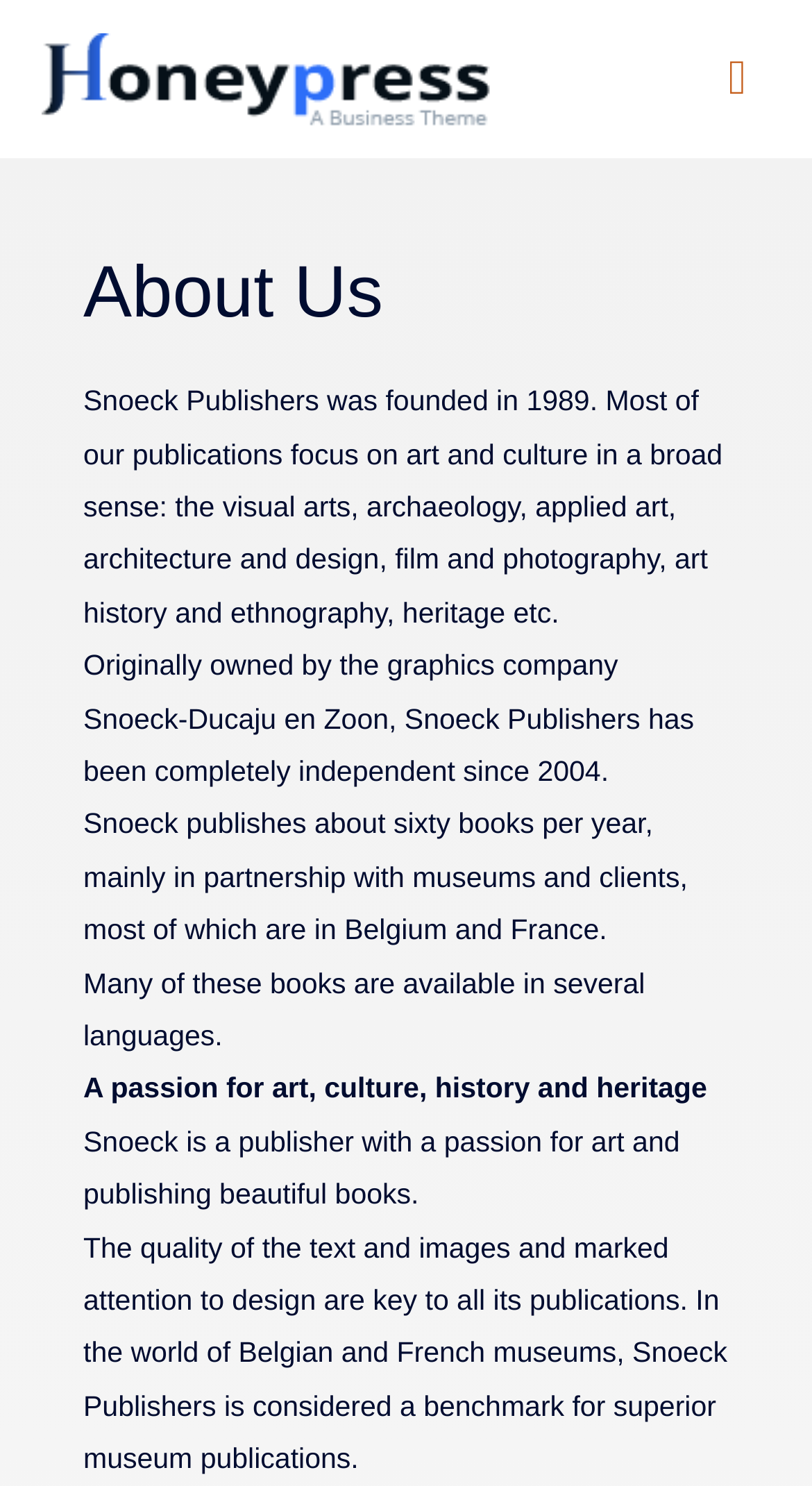What is the focus of Snoeck Publishers' publications?
Please answer the question with a detailed and comprehensive explanation.

The webpage mentions that most of Snoeck Publishers' publications focus on art and culture in a broad sense, including the visual arts, archaeology, applied art, architecture and design, film and photography, art history and ethnography, heritage, etc.